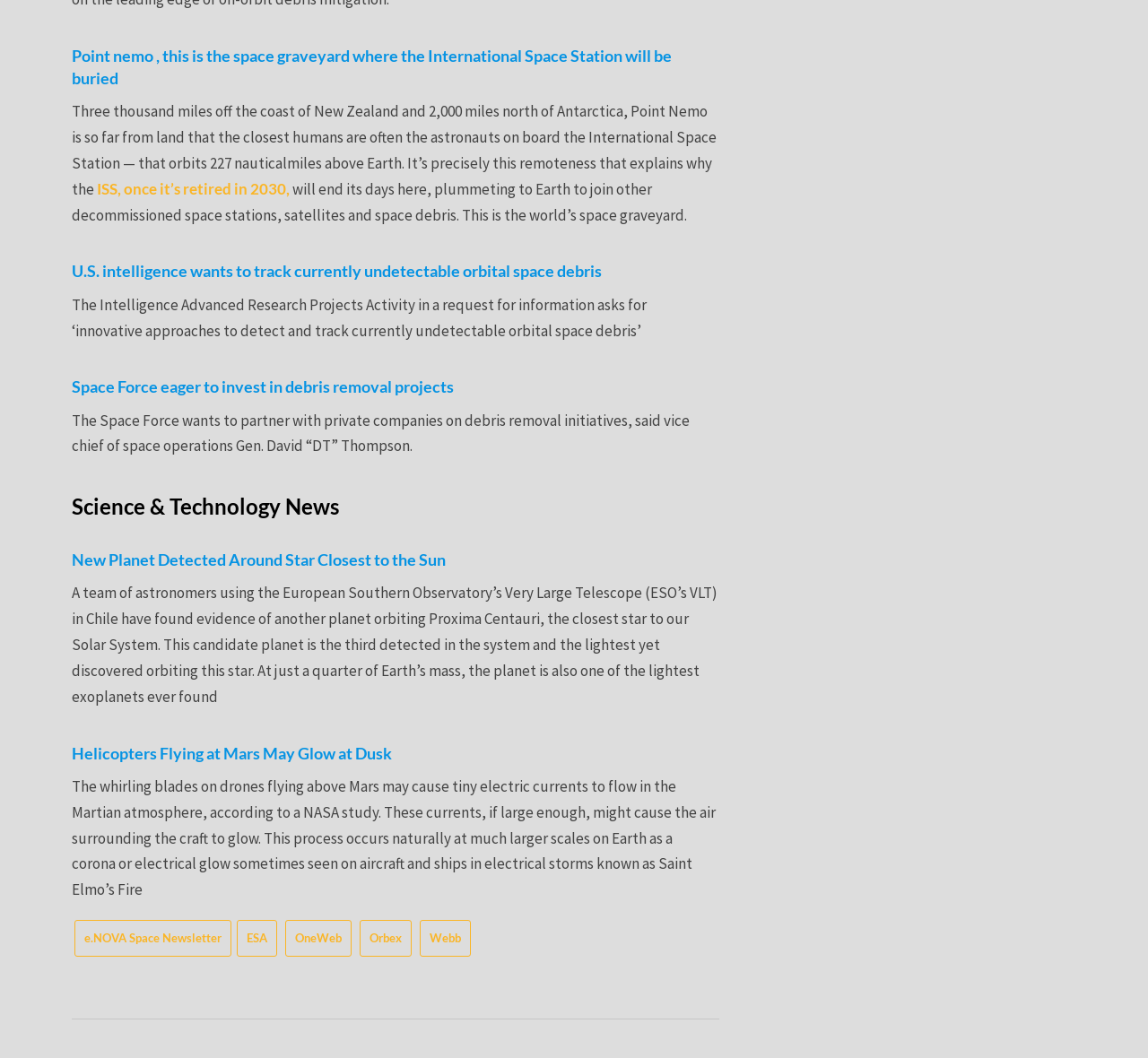Please find the bounding box coordinates of the element's region to be clicked to carry out this instruction: "Click the link to read about Point Nemo".

[0.062, 0.043, 0.585, 0.083]